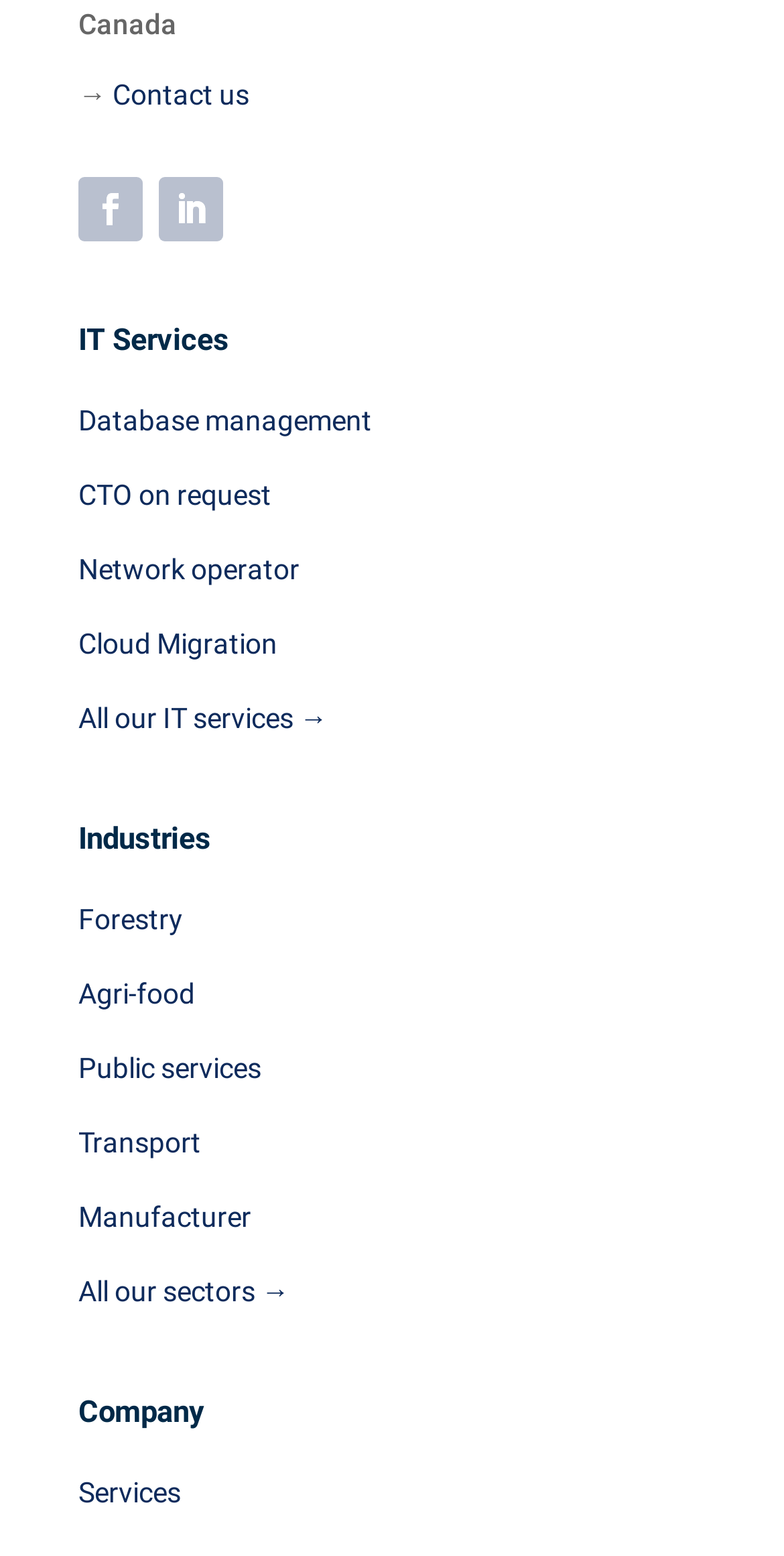What is the main category of services?
Based on the screenshot, answer the question with a single word or phrase.

IT Services